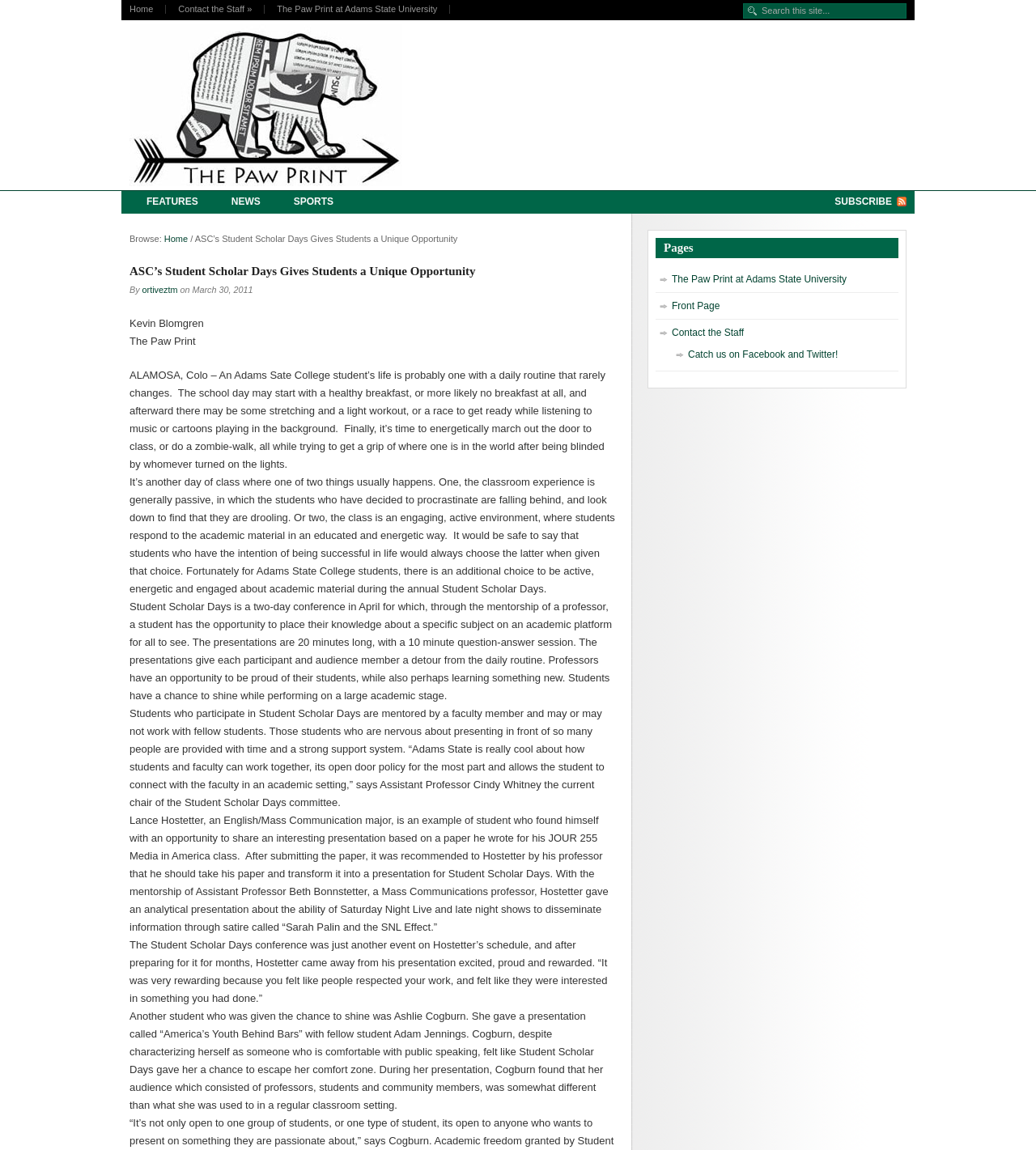Locate the bounding box coordinates of the element that should be clicked to execute the following instruction: "Search this site".

[0.717, 0.003, 0.875, 0.016]